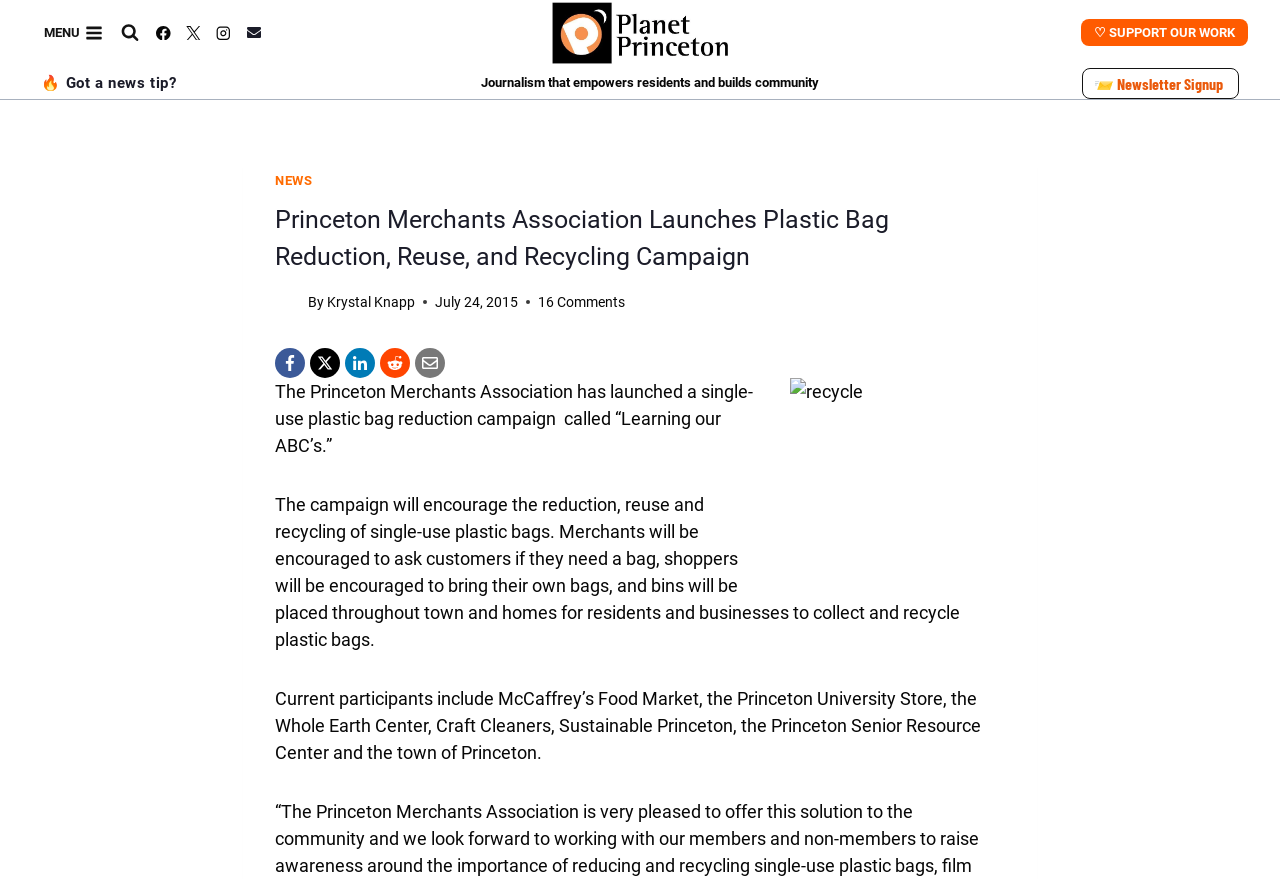Based on the image, please elaborate on the answer to the following question:
How many participants are mentioned in the campaign?

I counted the number of participants mentioned in the text by reading the StaticText element with the text 'Current participants include McCaffrey’s Food Market, the Princeton University Store, the Whole Earth Center, Craft Cleaners, Sustainable Princeton, the Princeton Senior Resource Center and the town of Princeton.' There are 7 participants mentioned.